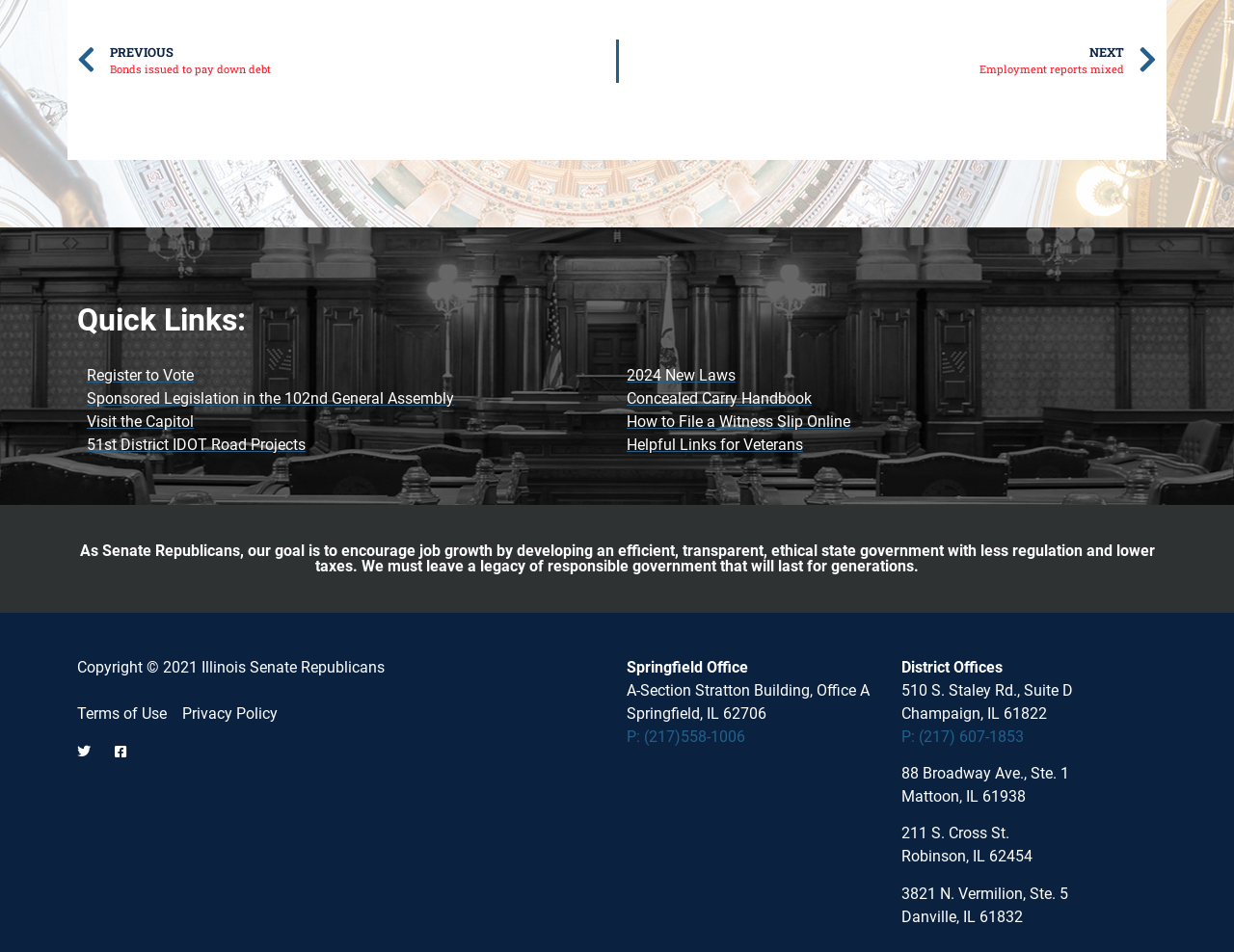Please find the bounding box coordinates (top-left x, top-left y, bottom-right x, bottom-right y) in the screenshot for the UI element described as follows: Helpful Links for Veterans

[0.508, 0.455, 0.93, 0.479]